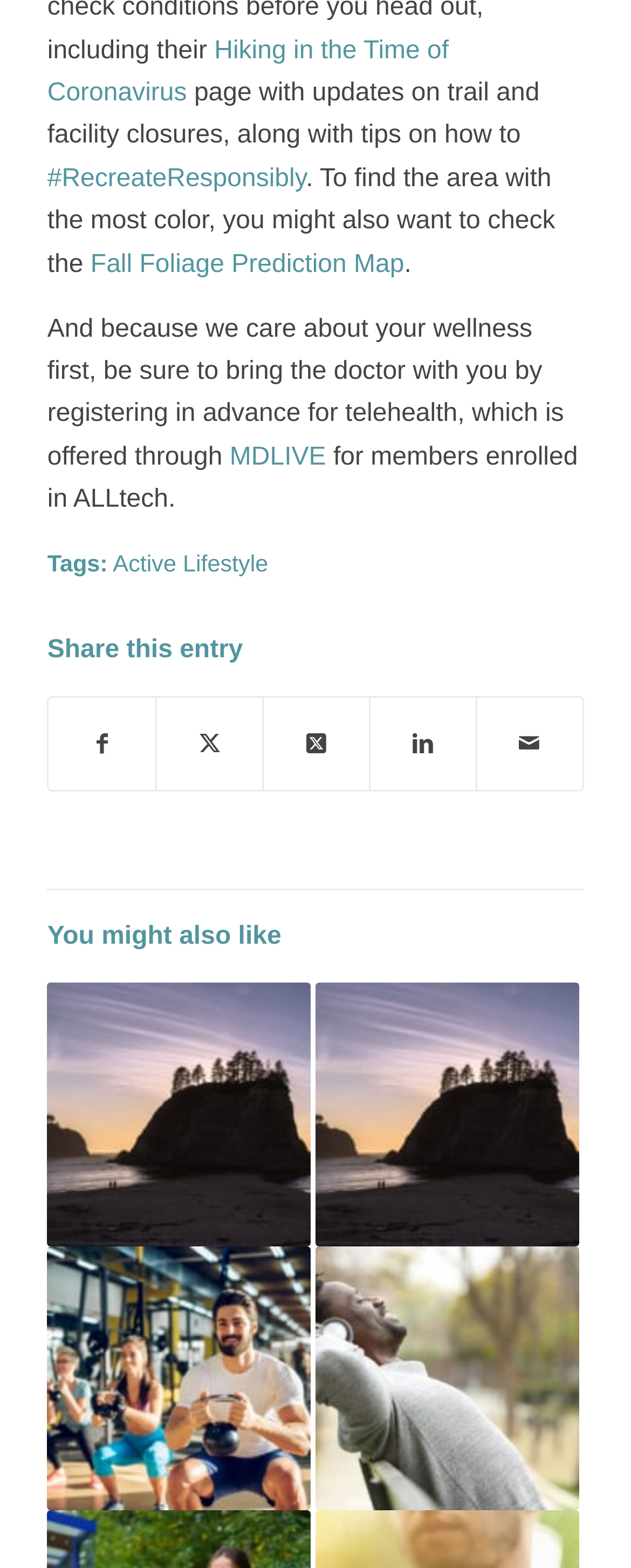What is the purpose of the 'Share this entry' section?
From the details in the image, provide a complete and detailed answer to the question.

The purpose of the 'Share this entry' section is to share the webpage on social media platforms, such as Facebook, Twitter, LinkedIn, and email, as indicated by the links 'Share on Facebook', 'Share on Twitter', 'Share on LinkedIn', and 'Share by Mail'.